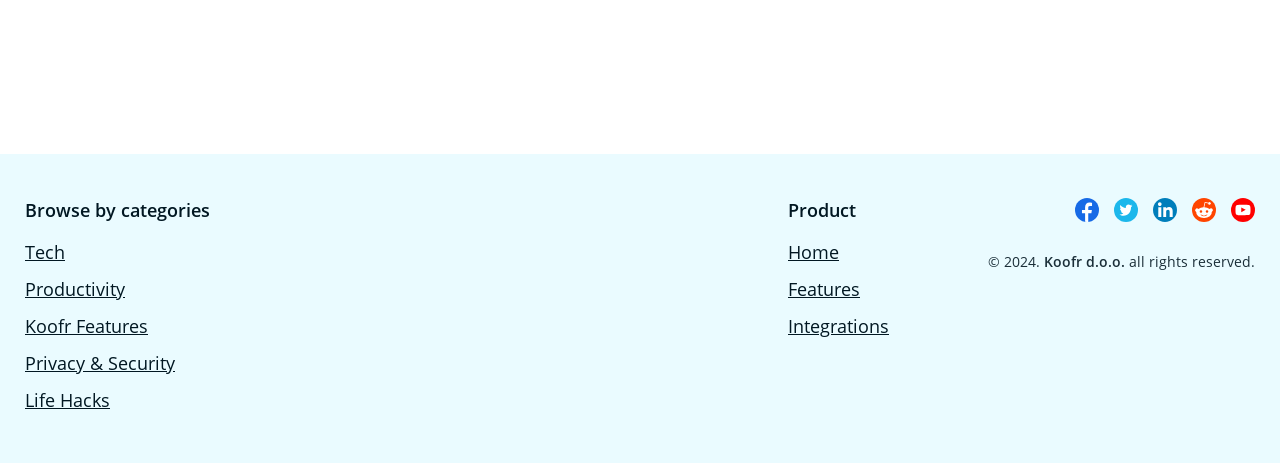How many categories are available for browsing?
Can you give a detailed and elaborate answer to the question?

The webpage has a section labeled 'Browse by categories' with 5 links underneath, namely 'Tech', 'Productivity', 'Koofr Features', 'Privacy & Security', and 'Life Hacks', which suggests that there are 5 categories available for browsing.